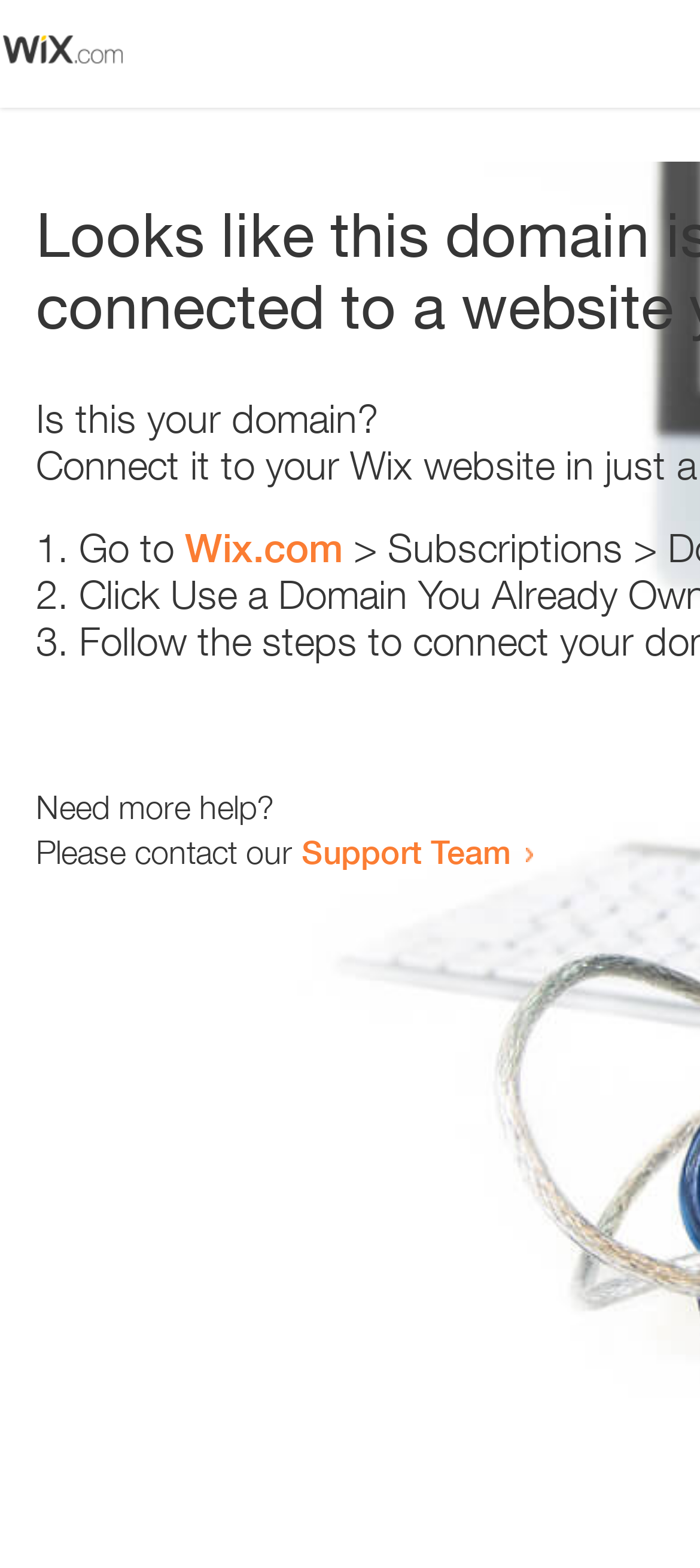From the webpage screenshot, predict the bounding box coordinates (top-left x, top-left y, bottom-right x, bottom-right y) for the UI element described here: Wix.com

[0.264, 0.334, 0.49, 0.364]